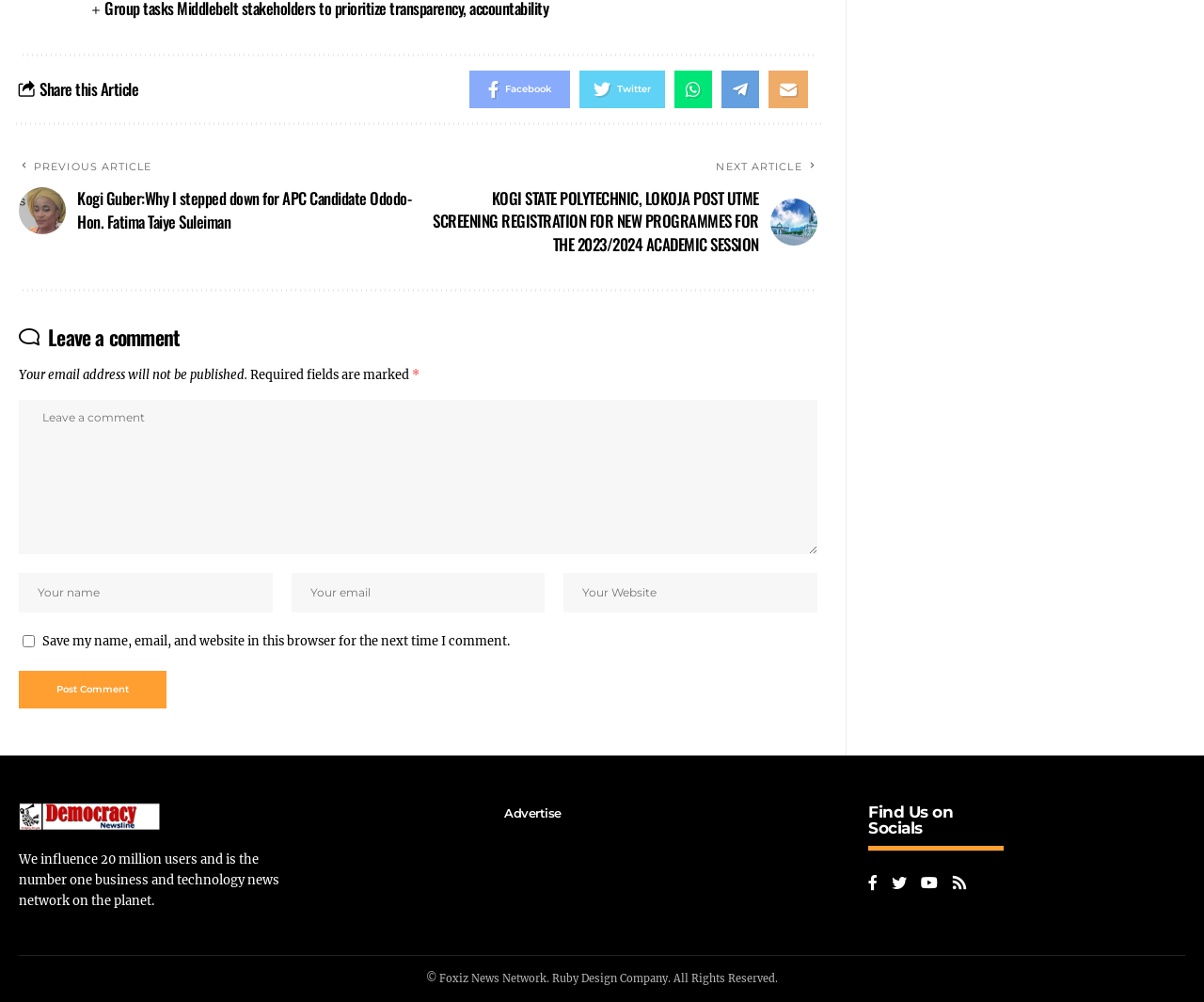Please predict the bounding box coordinates of the element's region where a click is necessary to complete the following instruction: "Find us on Twitter". The coordinates should be represented by four float numbers between 0 and 1, i.e., [left, top, right, bottom].

[0.741, 0.868, 0.753, 0.896]